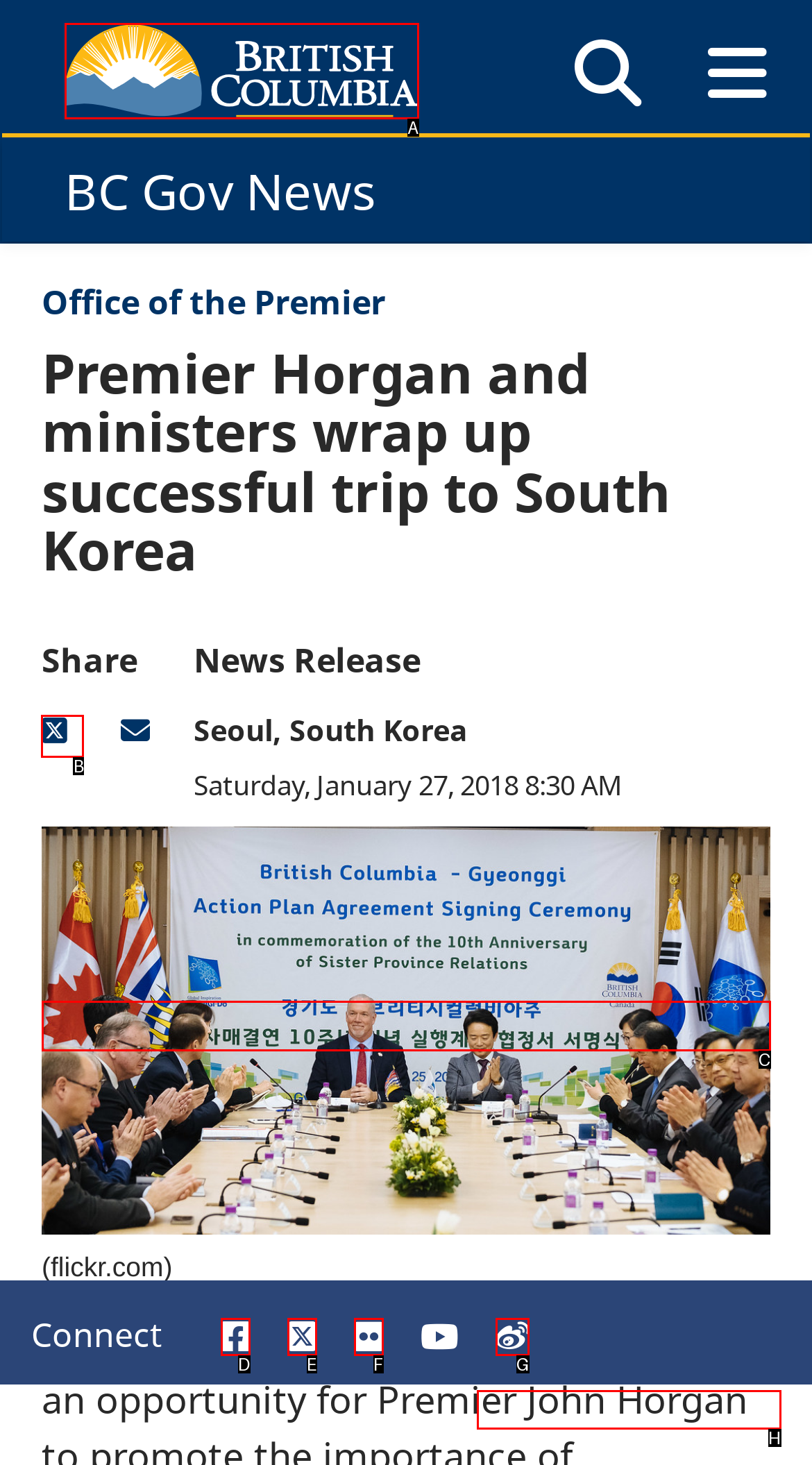From the available options, which lettered element should I click to complete this task: Share on X?

B